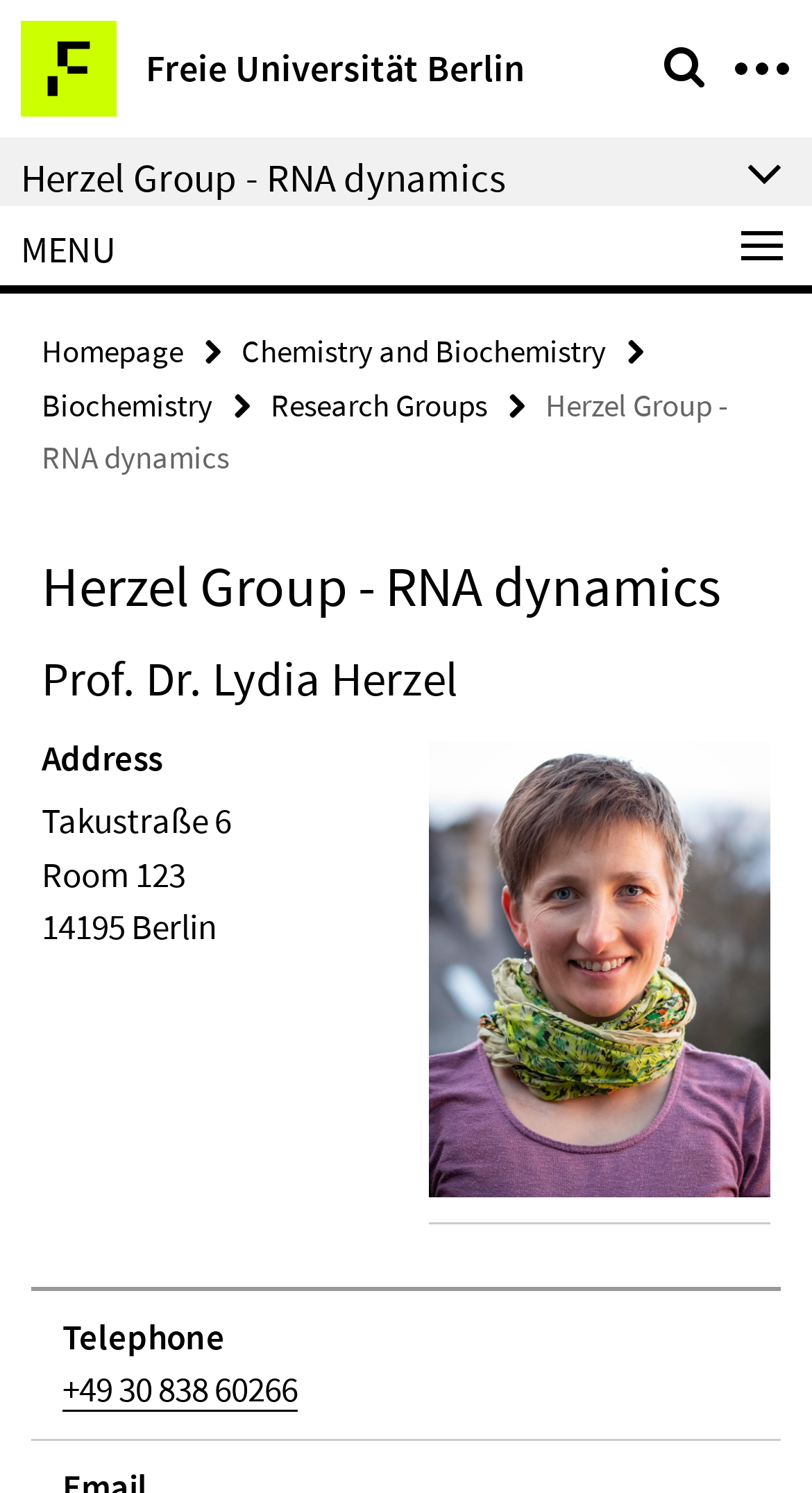What is the department associated with the group?
Based on the image content, provide your answer in one word or a short phrase.

Department of Biology, Chemistry, Pharmacy